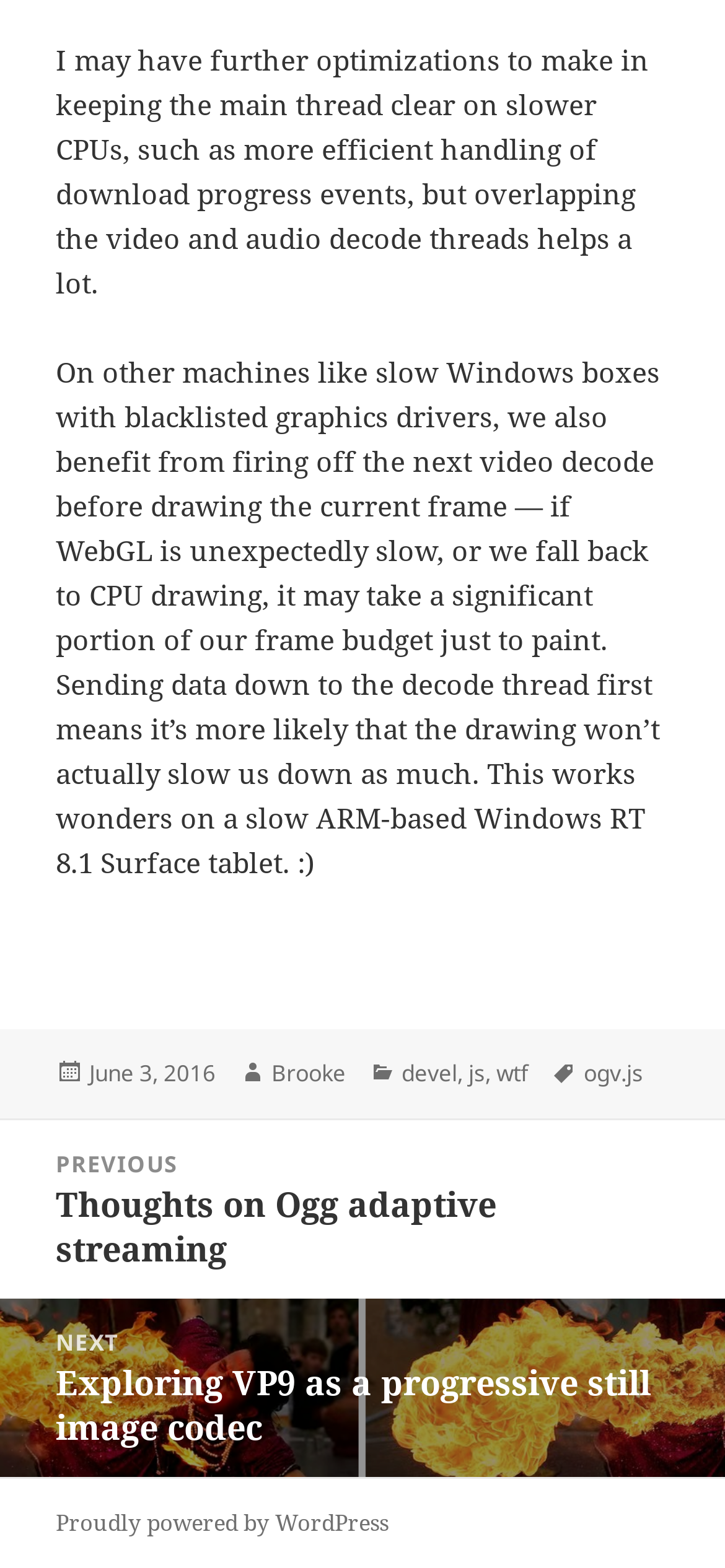Please study the image and answer the question comprehensively:
Who is the author of the post?

I found the author's name by looking at the footer section of the webpage, where it says 'Author' followed by the name 'Brooke'.